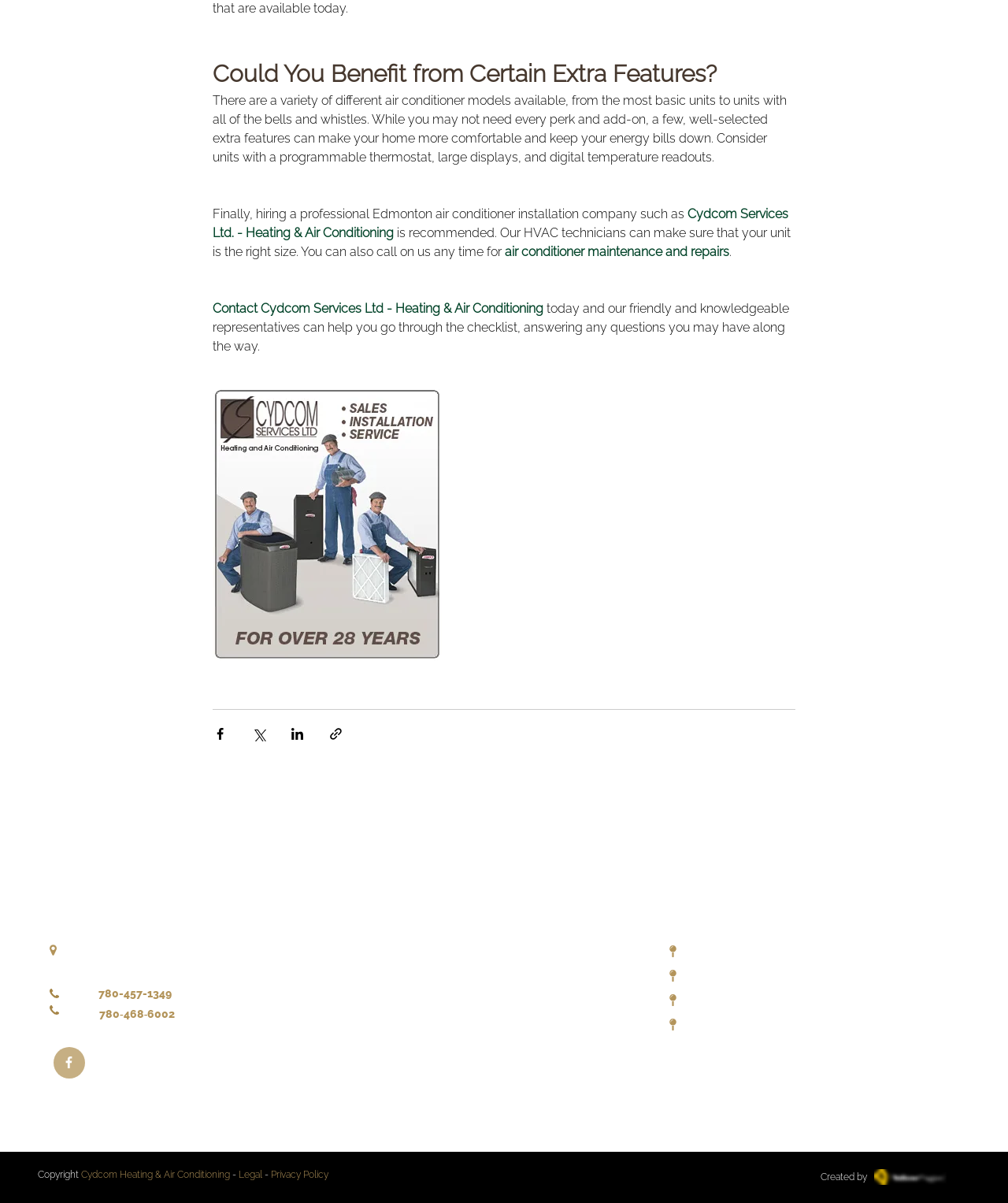Determine the bounding box coordinates of the section to be clicked to follow the instruction: "Click the 'Cydcom Services Ltd. - Heating & Air Conditioning' link". The coordinates should be given as four float numbers between 0 and 1, formatted as [left, top, right, bottom].

[0.211, 0.172, 0.785, 0.2]